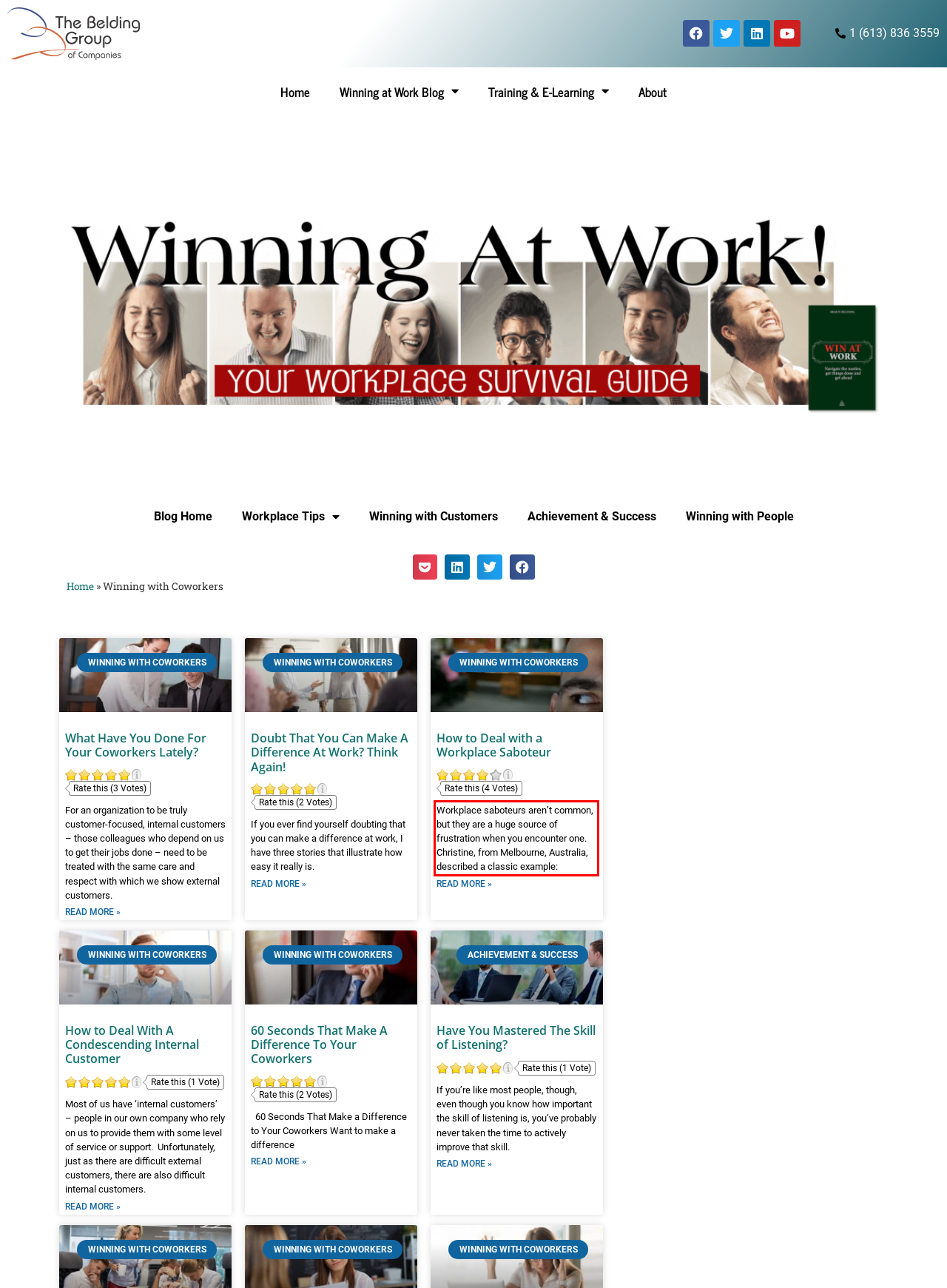Identify and extract the text within the red rectangle in the screenshot of the webpage.

Workplace saboteurs aren’t common, but they are a huge source of frustration when you encounter one. Christine, from Melbourne, Australia, described a classic example: